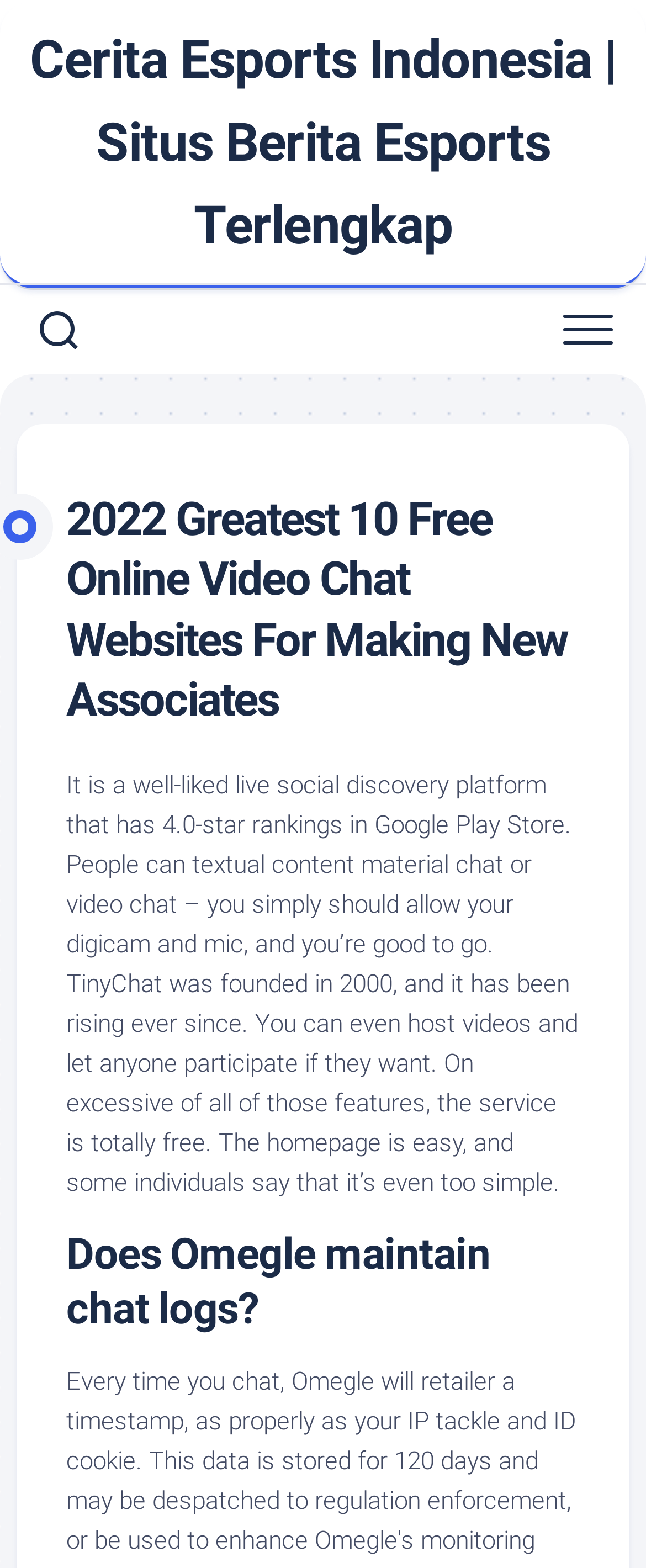Identify the bounding box of the UI element that matches this description: "Expand Menu".

[0.821, 0.184, 1.0, 0.239]